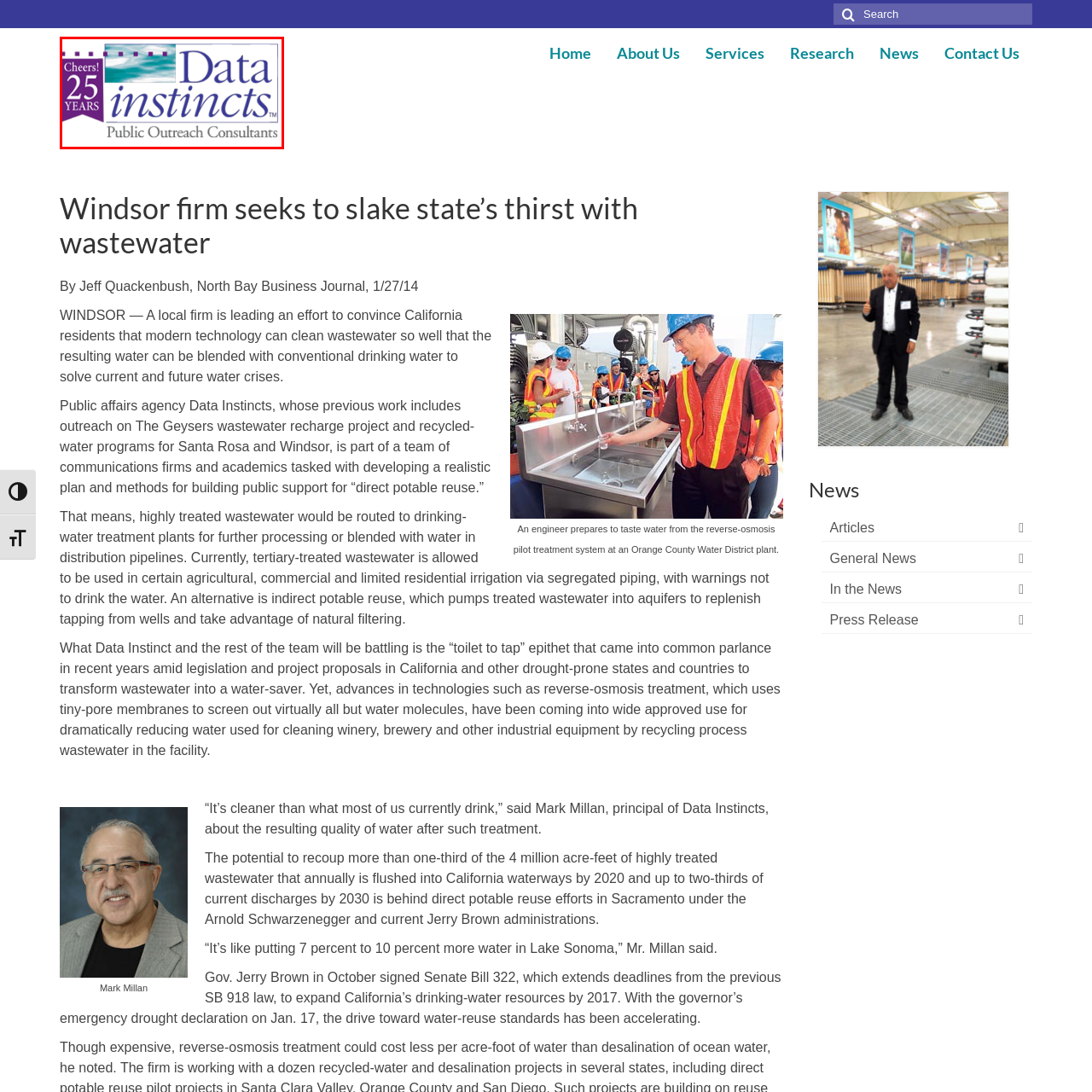Create a detailed narrative of the scene depicted inside the red-outlined image.

The image prominently features the logo of "Data Instincts™," a public outreach consulting firm, celebrating its 25th anniversary. The design incorporates a vibrant purple and teal color scheme, highlighting the firm's commitment to innovative communication strategies. The logo reads "Cheers! 25 YEARS" in a festive font, emphasizing the milestone, and includes the tagline "Public Outreach Consultants." This branding showcases Data Instincts™ as a trusted partner in public outreach, underscoring its experience and expertise in engaging communities and stakeholders effectively.